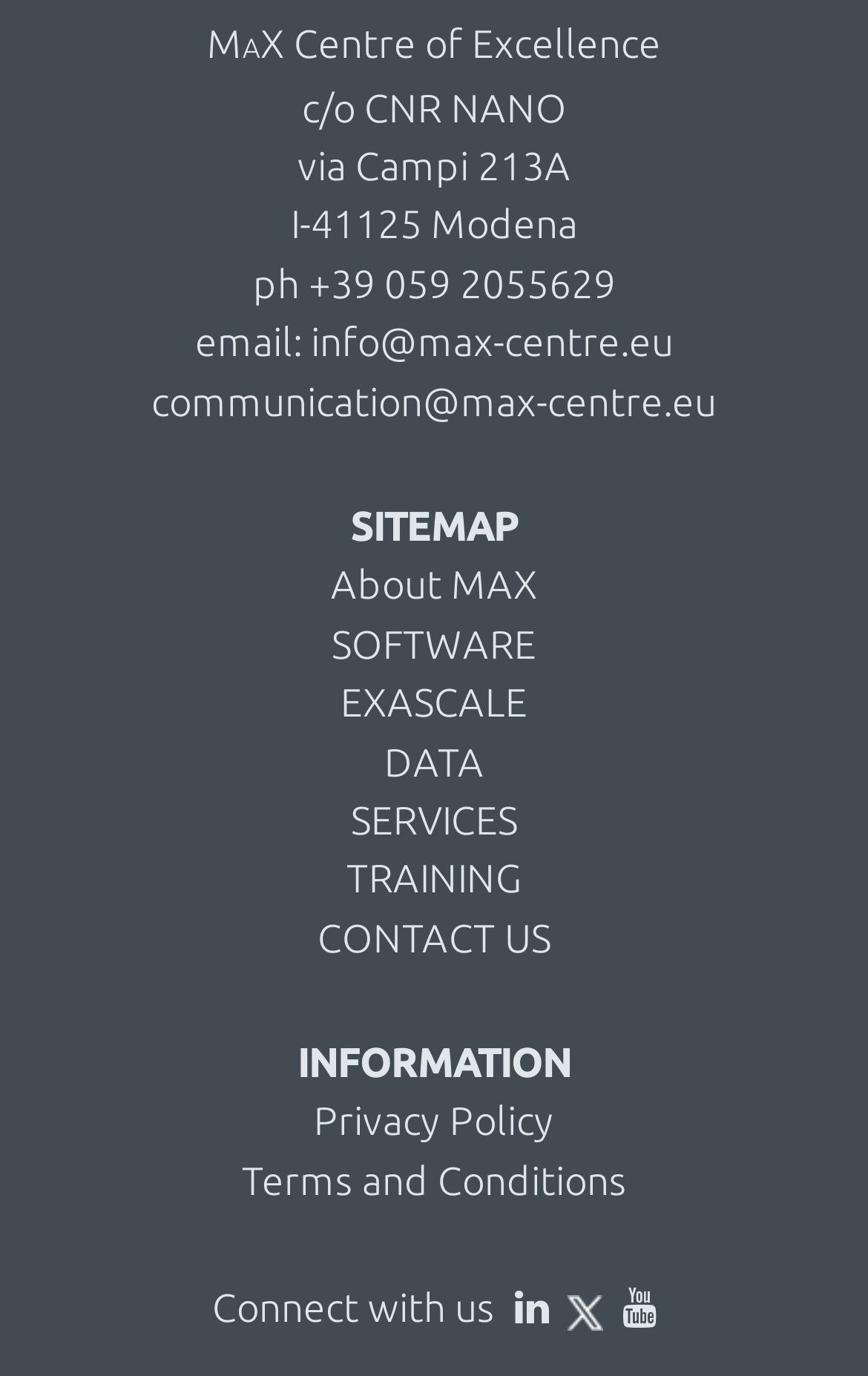Please identify the bounding box coordinates of the element's region that I should click in order to complete the following instruction: "check the sitemap". The bounding box coordinates consist of four float numbers between 0 and 1, i.e., [left, top, right, bottom].

[0.404, 0.367, 0.596, 0.398]